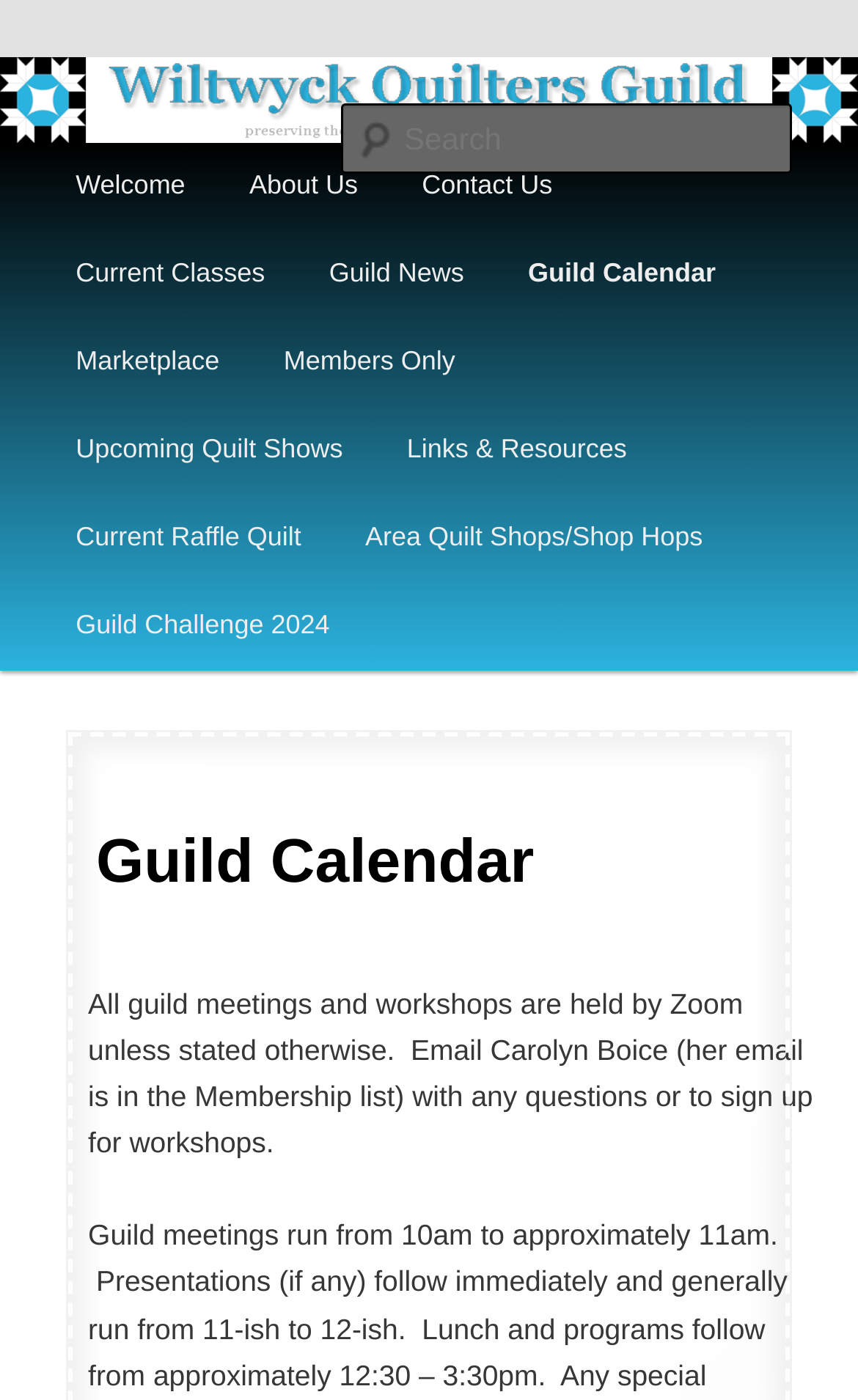Predict the bounding box coordinates of the area that should be clicked to accomplish the following instruction: "Check Guild Calendar". The bounding box coordinates should consist of four float numbers between 0 and 1, i.e., [left, top, right, bottom].

[0.578, 0.165, 0.872, 0.228]